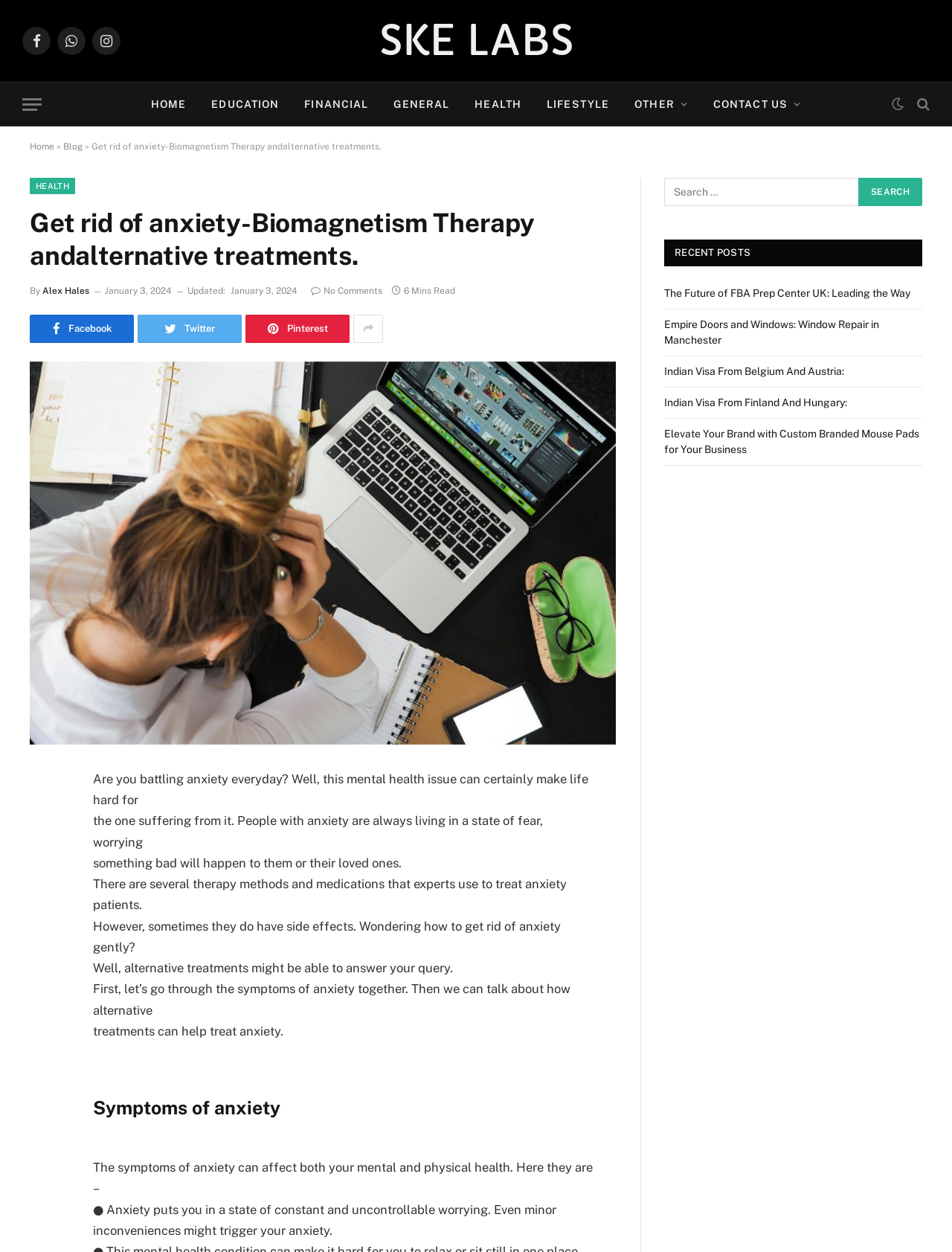Please locate the bounding box coordinates of the element's region that needs to be clicked to follow the instruction: "Search for something". The bounding box coordinates should be provided as four float numbers between 0 and 1, i.e., [left, top, right, bottom].

[0.698, 0.142, 0.969, 0.165]